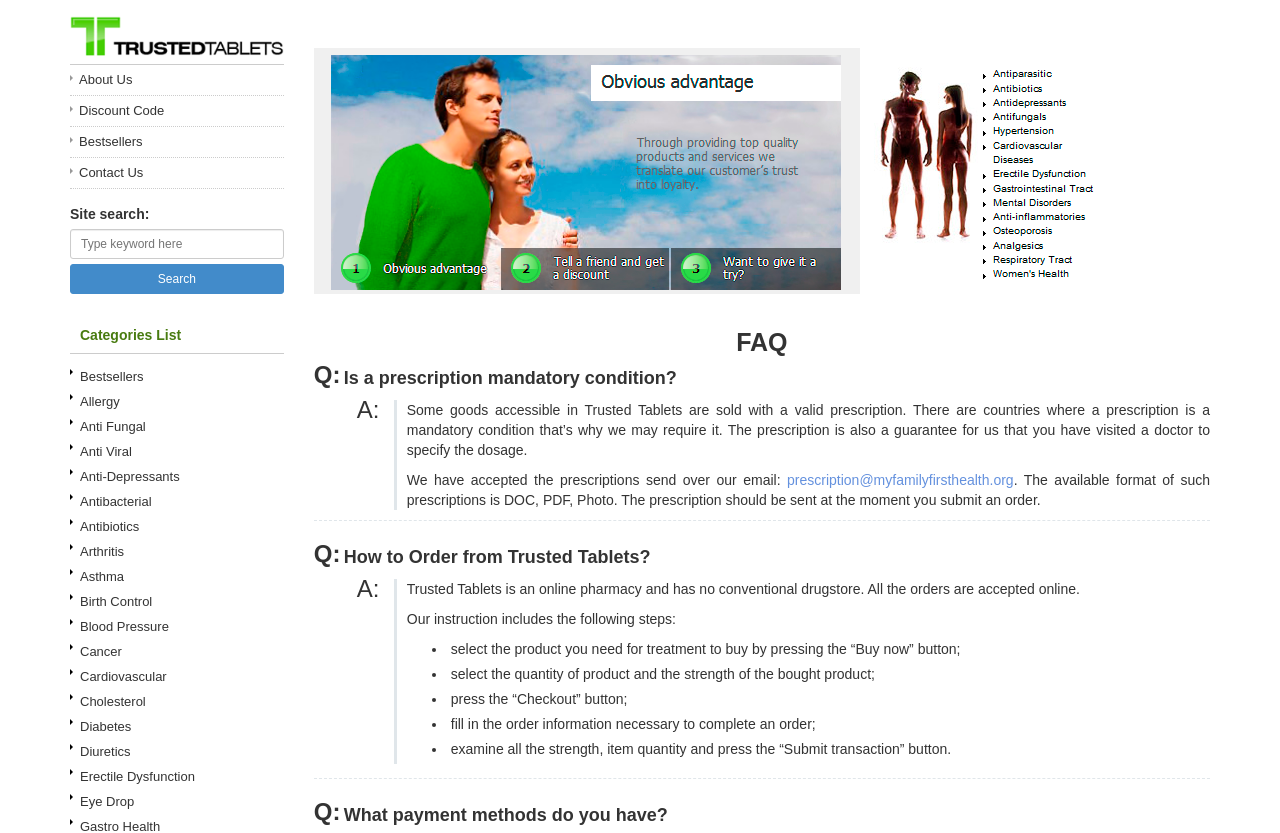Predict the bounding box for the UI component with the following description: "parent_node: About Us title="Trusted Tablets"".

[0.055, 0.018, 0.222, 0.076]